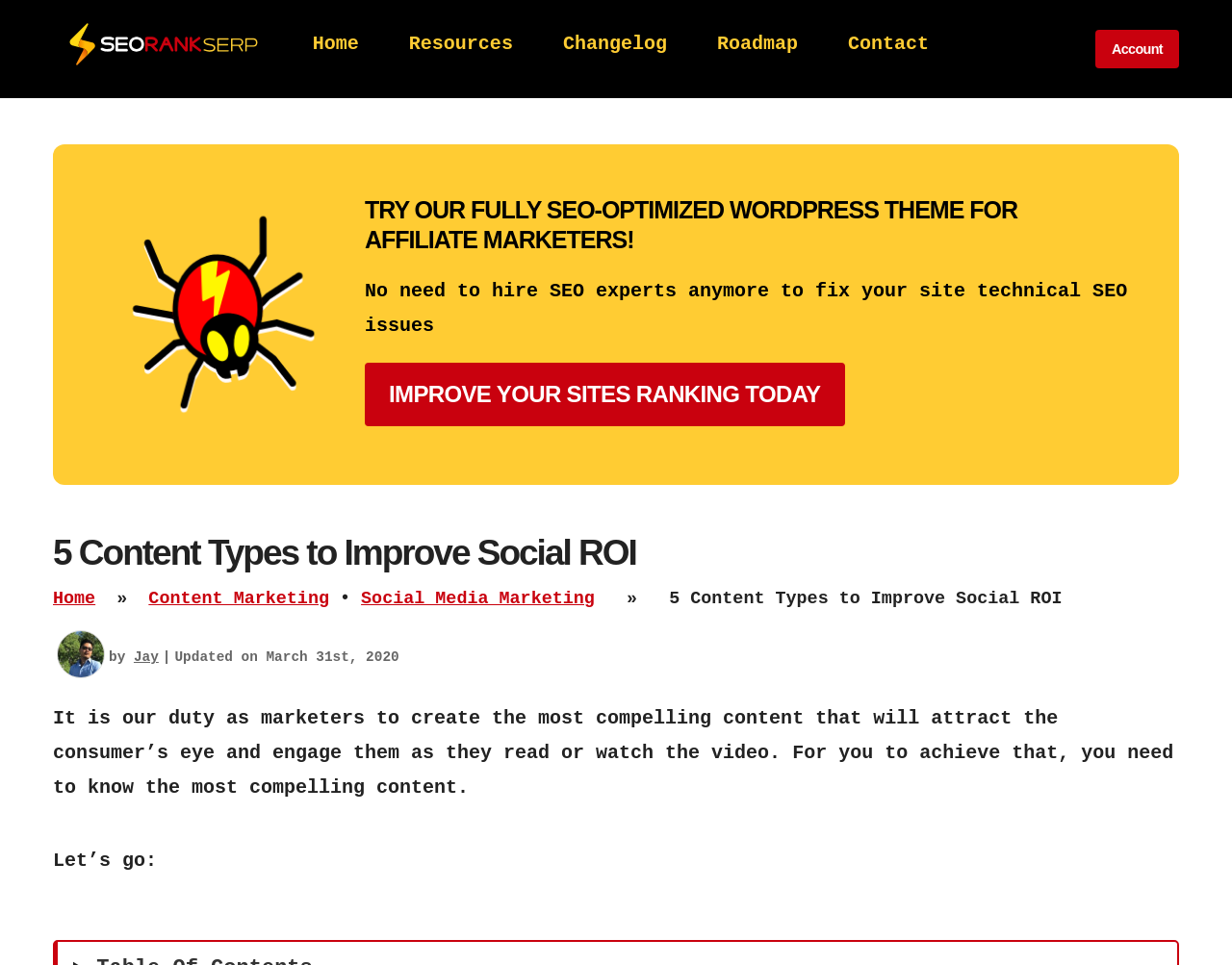What is the author of the article?
Refer to the image and provide a concise answer in one word or phrase.

Jay